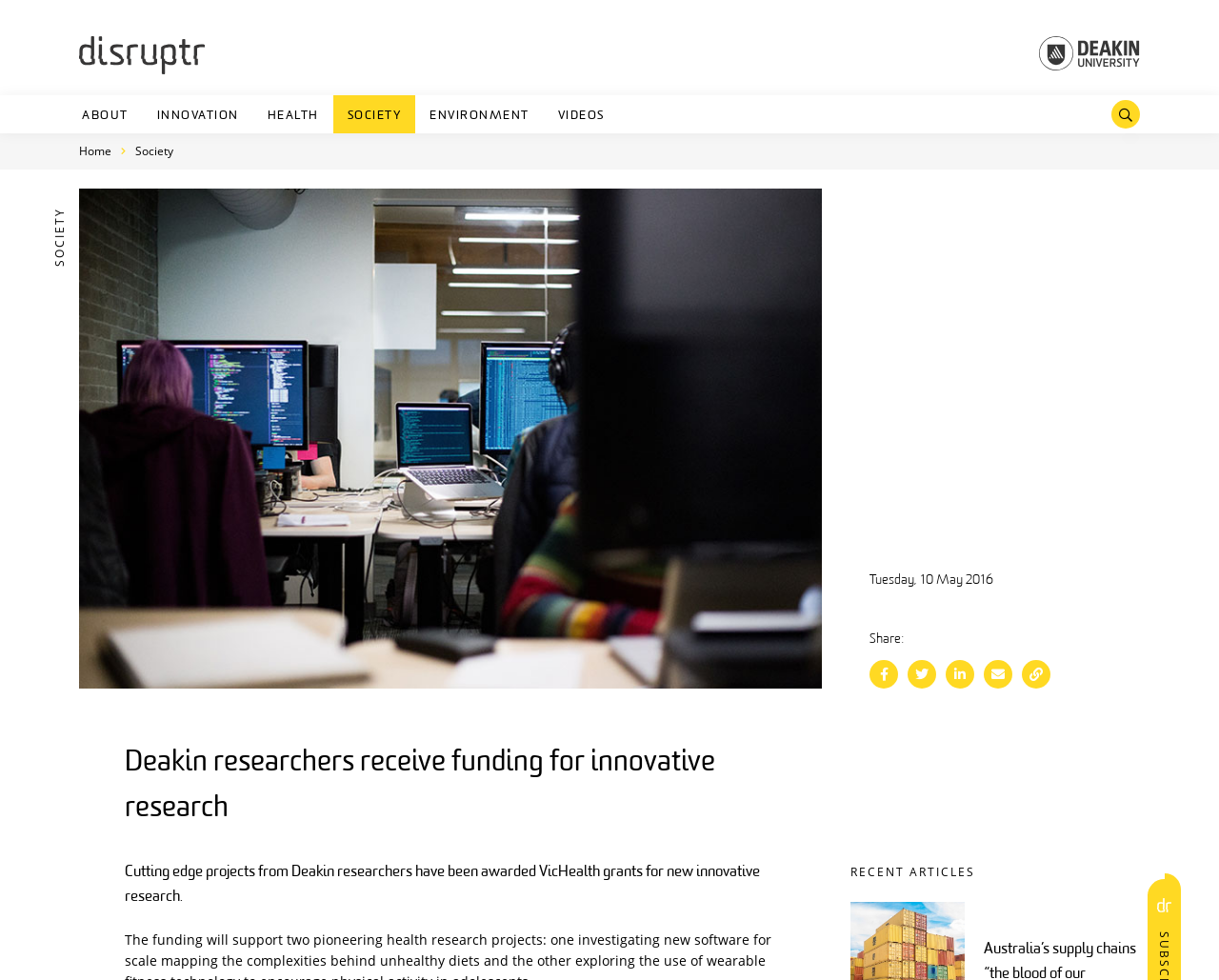Identify the main title of the webpage and generate its text content.

Deakin researchers receive funding for innovative research